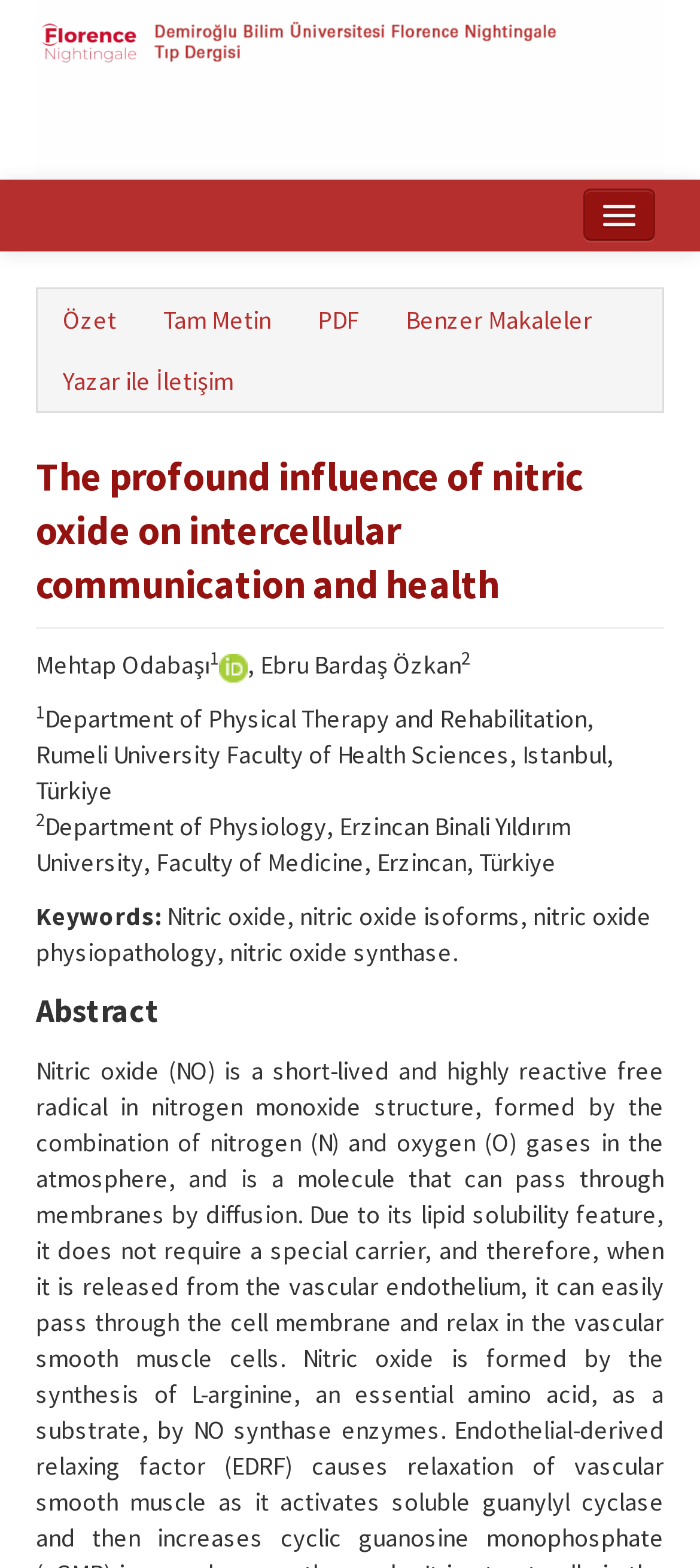Kindly determine the bounding box coordinates for the area that needs to be clicked to execute this instruction: "search for articles".

[0.636, 0.199, 0.949, 0.243]